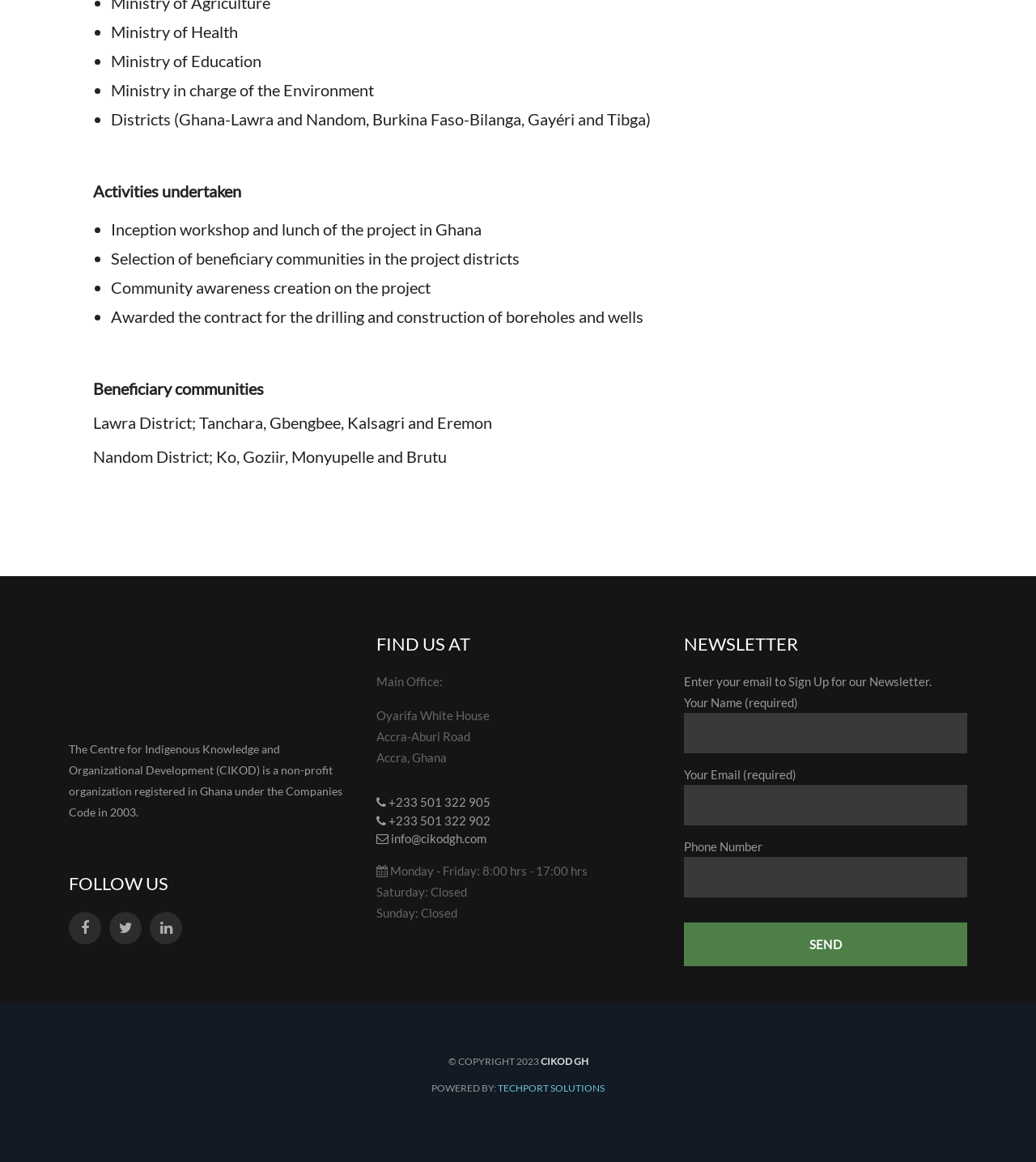Given the content of the image, can you provide a detailed answer to the question?
What are the working hours of the main office?

The working hours of the main office can be found in the StaticText element with the text 'Monday - Friday: 8:00 hrs - 17:00 hrs'. This information is located in the 'FIND US AT' section of the webpage.